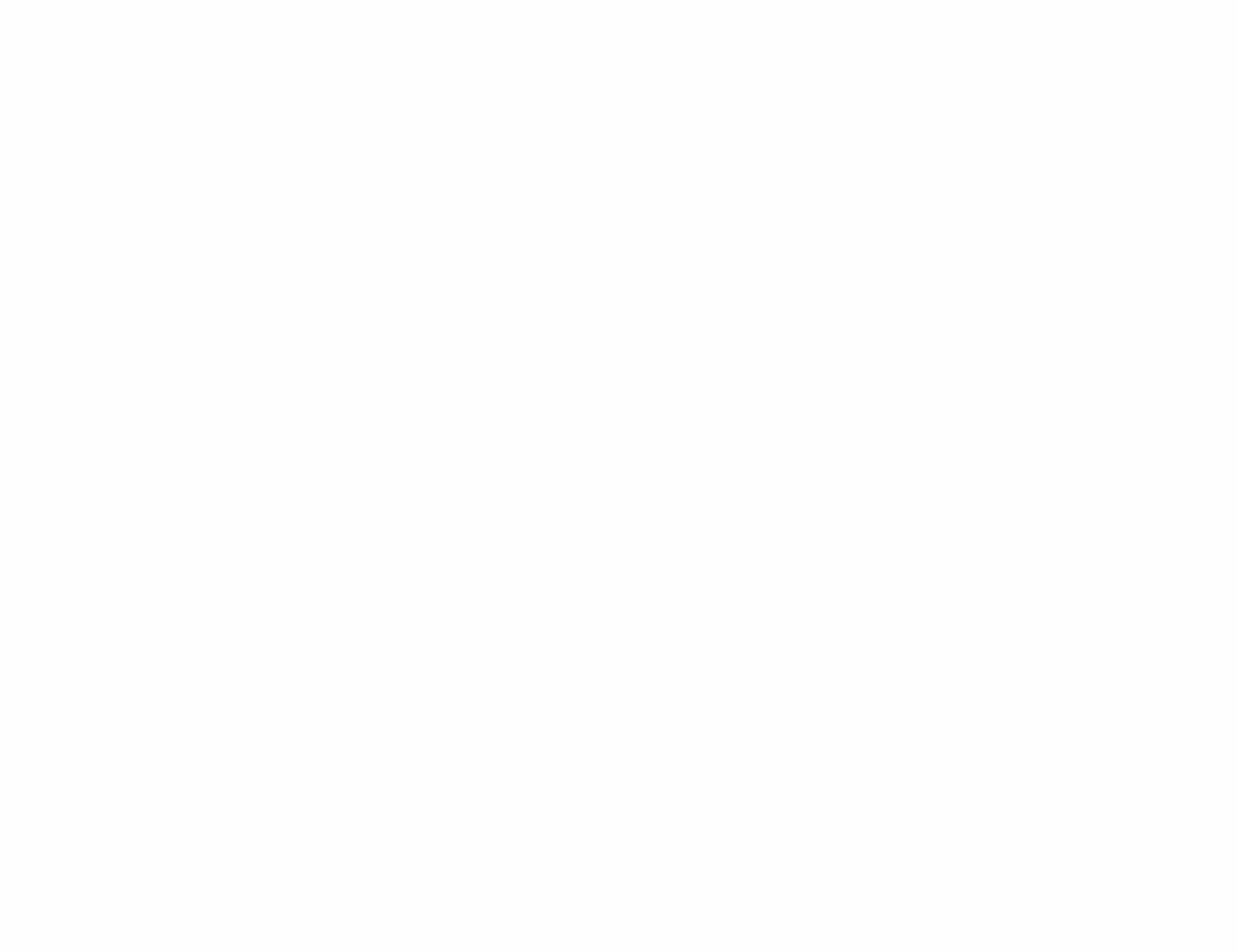How many official partners are listed on the webpage?
Look at the screenshot and respond with one word or a short phrase.

8